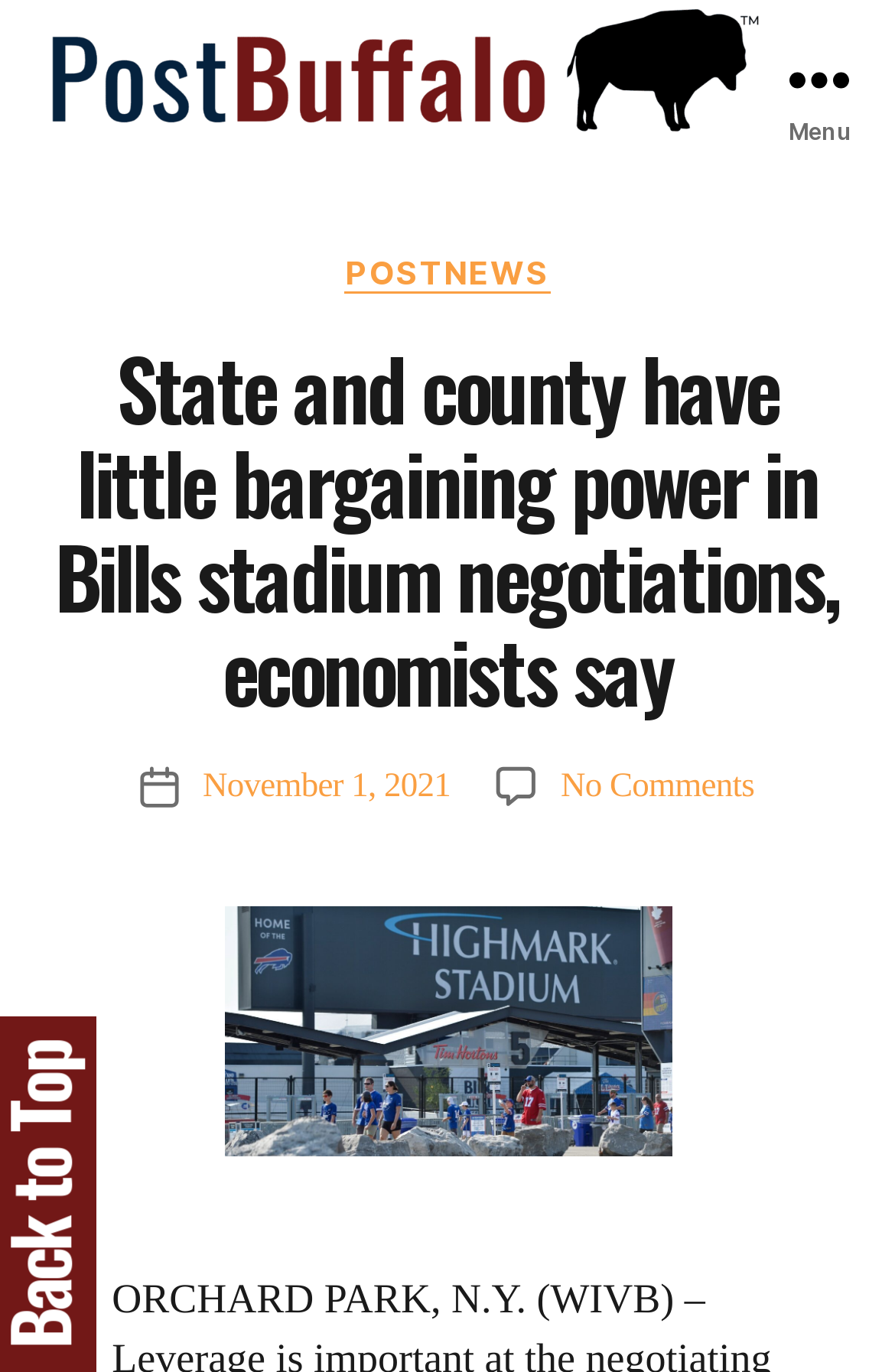Identify and extract the heading text of the webpage.

State and county have little bargaining power in Bills stadium negotiations, economists say